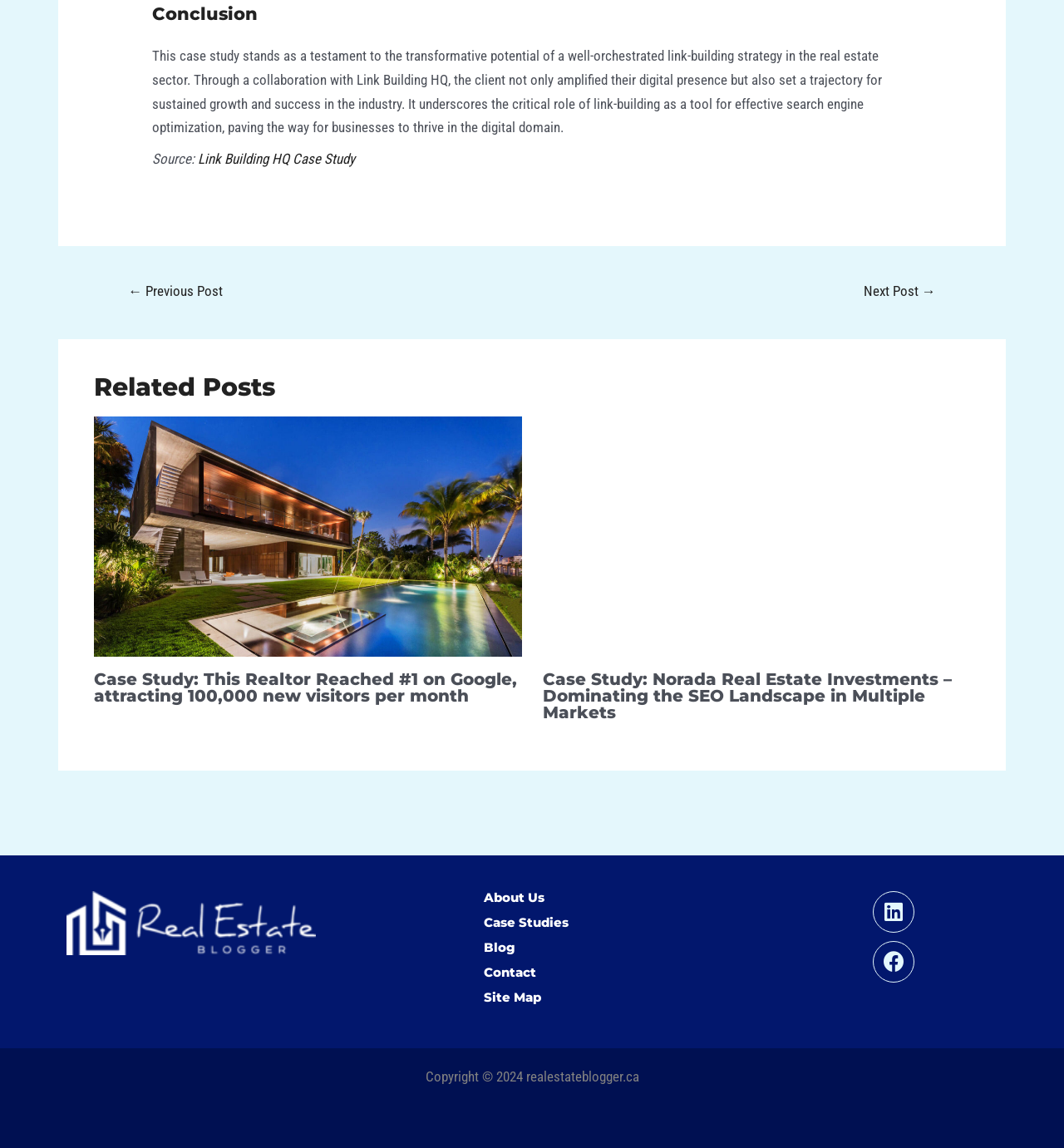What is the title of the case study?
Look at the image and answer with only one word or phrase.

Link Building HQ Case Study